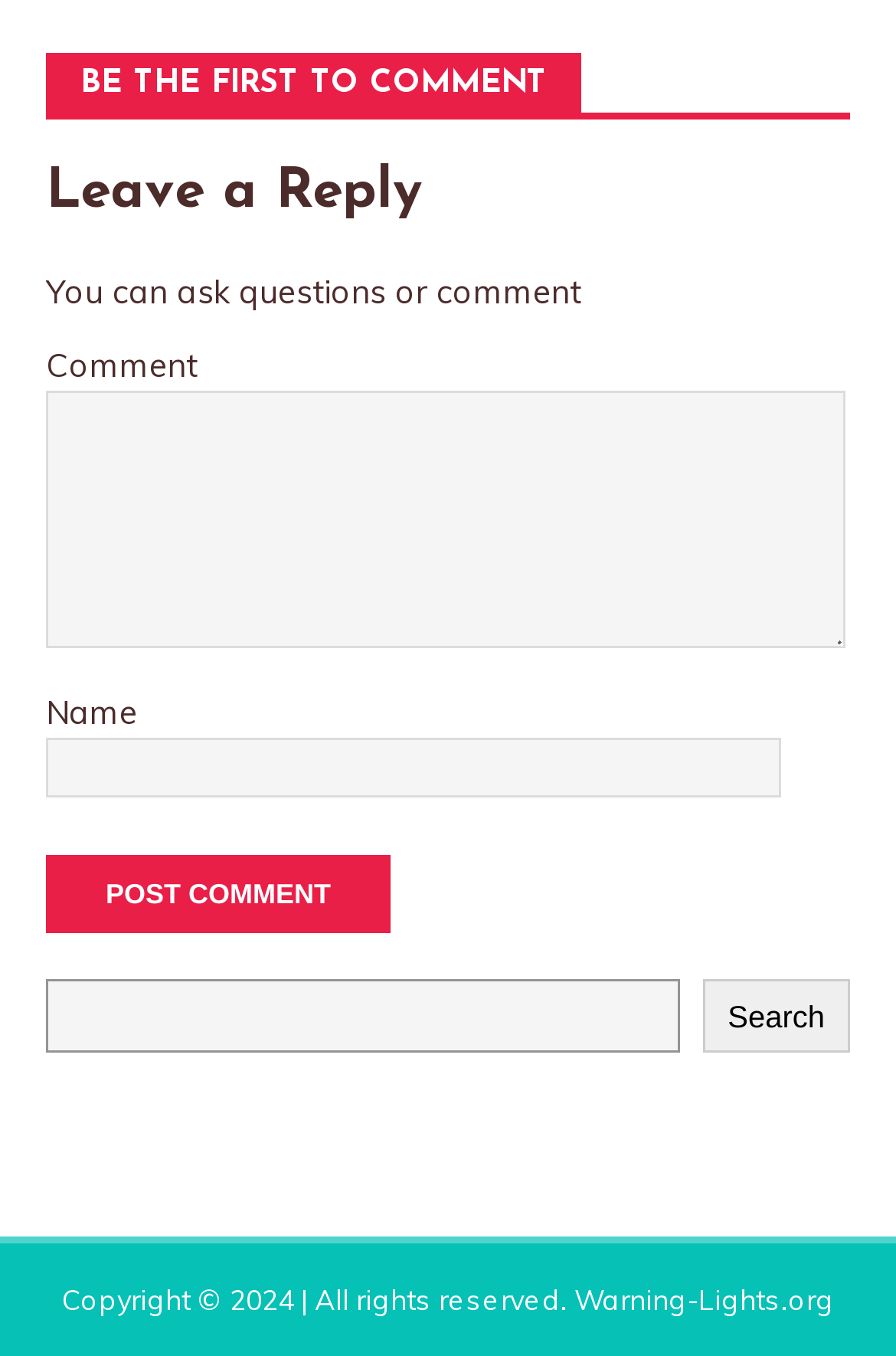Return the bounding box coordinates of the UI element that corresponds to this description: "parent_node: Search name="s"". The coordinates must be given as four float numbers in the range of 0 and 1, [left, top, right, bottom].

[0.051, 0.786, 0.758, 0.84]